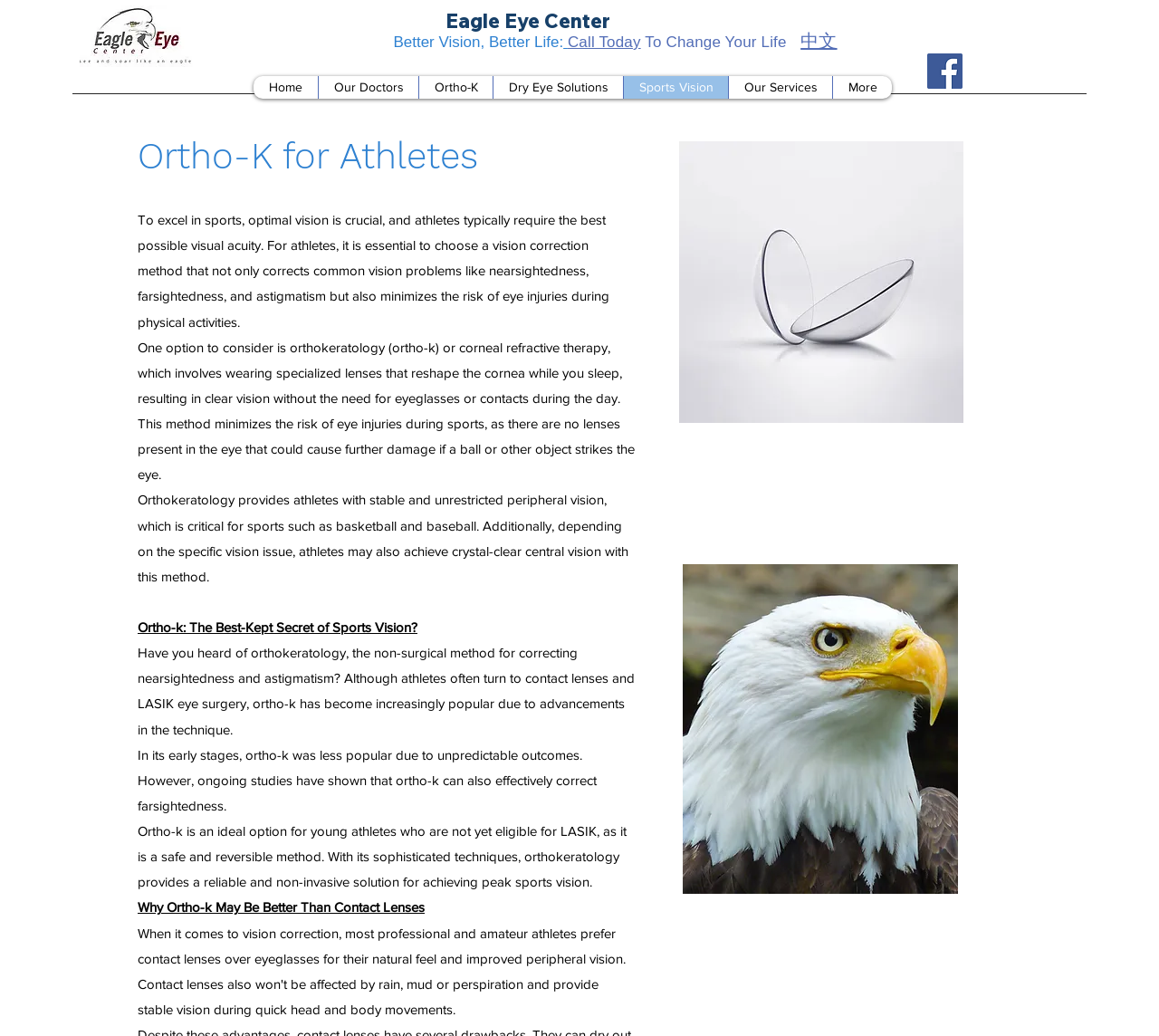Specify the bounding box coordinates of the element's area that should be clicked to execute the given instruction: "Click the logo". The coordinates should be four float numbers between 0 and 1, i.e., [left, top, right, bottom].

[0.047, 0.005, 0.188, 0.065]